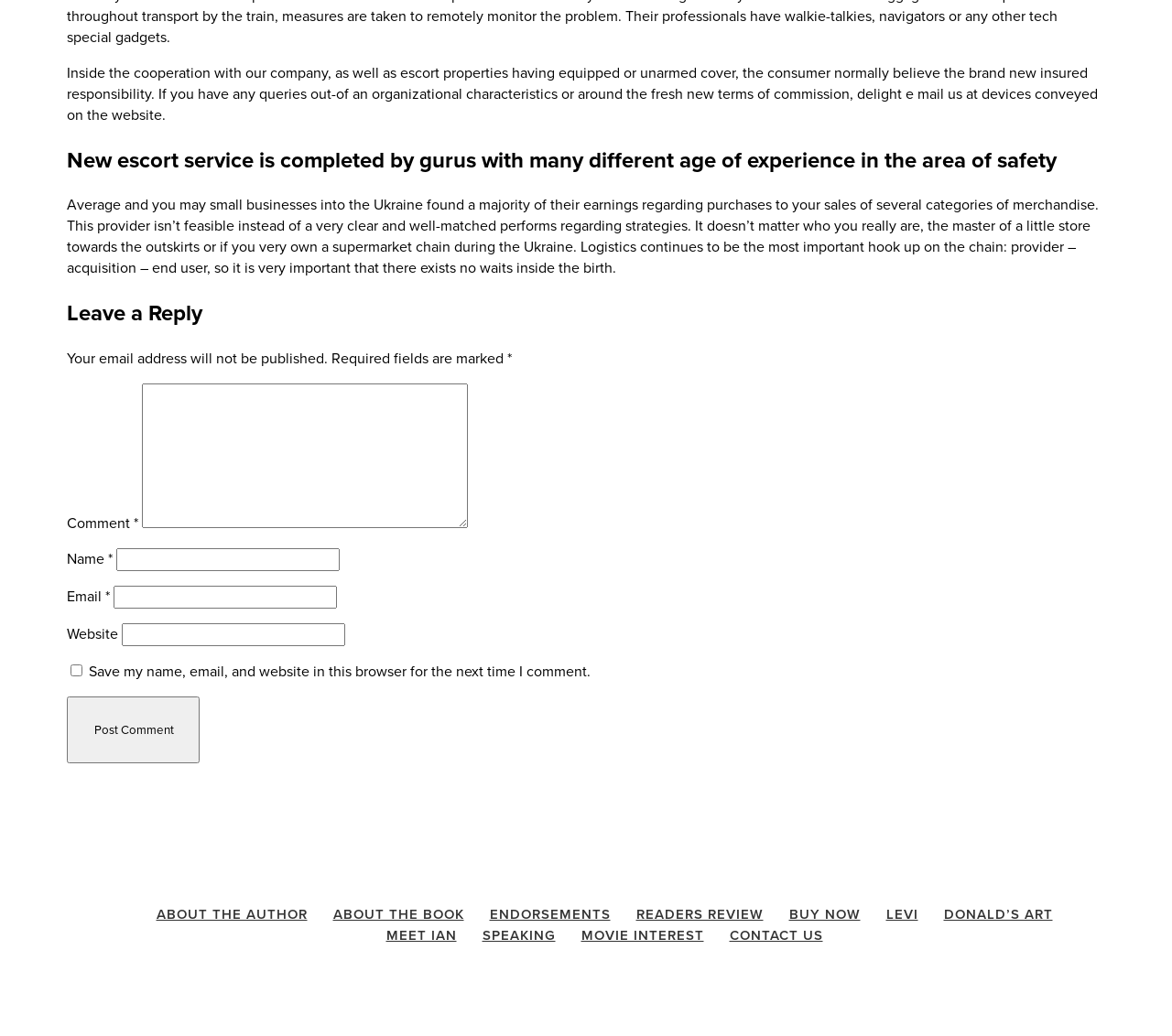What is the purpose of the 'Save my name, email, and website' checkbox?
Based on the visual details in the image, please answer the question thoroughly.

The checkbox is labeled 'Save my name, email, and website in this browser for the next time I comment', indicating that its purpose is to save the user's information for future comments.